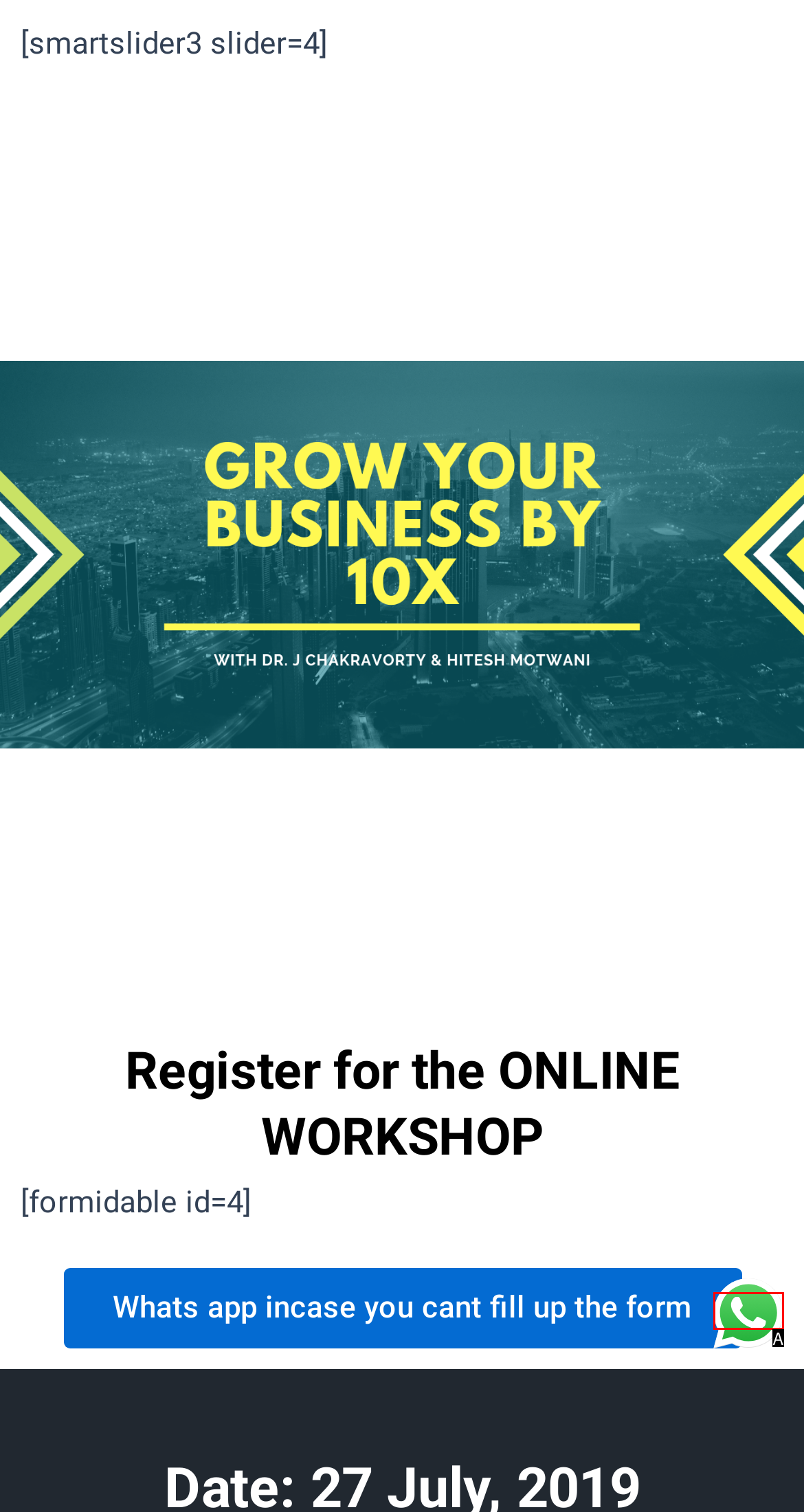Identify the letter of the UI element that corresponds to: alt="WhatsApp chat"
Respond with the letter of the option directly.

A